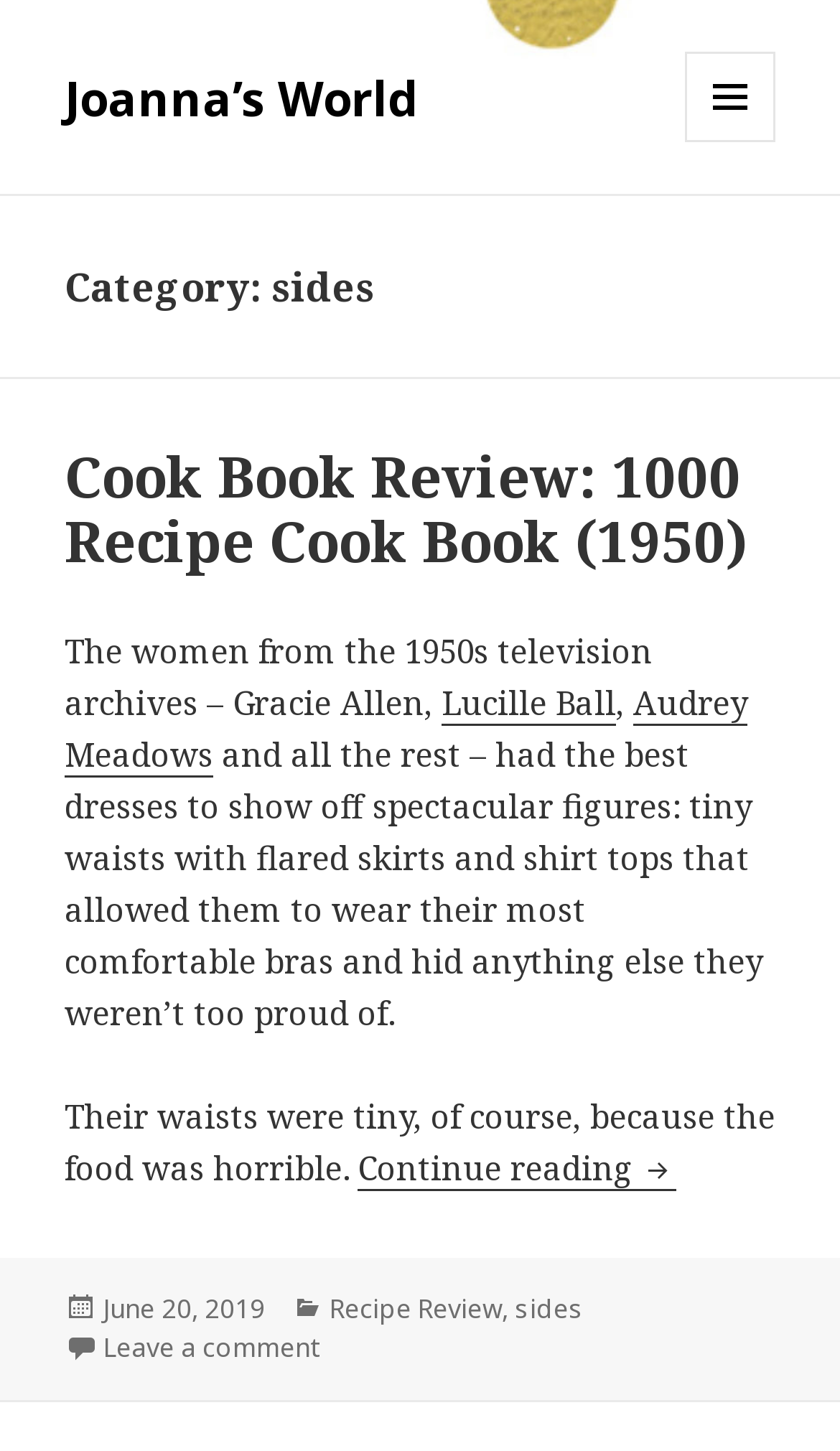What is the title of the cookbook being reviewed?
From the image, provide a succinct answer in one word or a short phrase.

1000 Recipe Cook Book